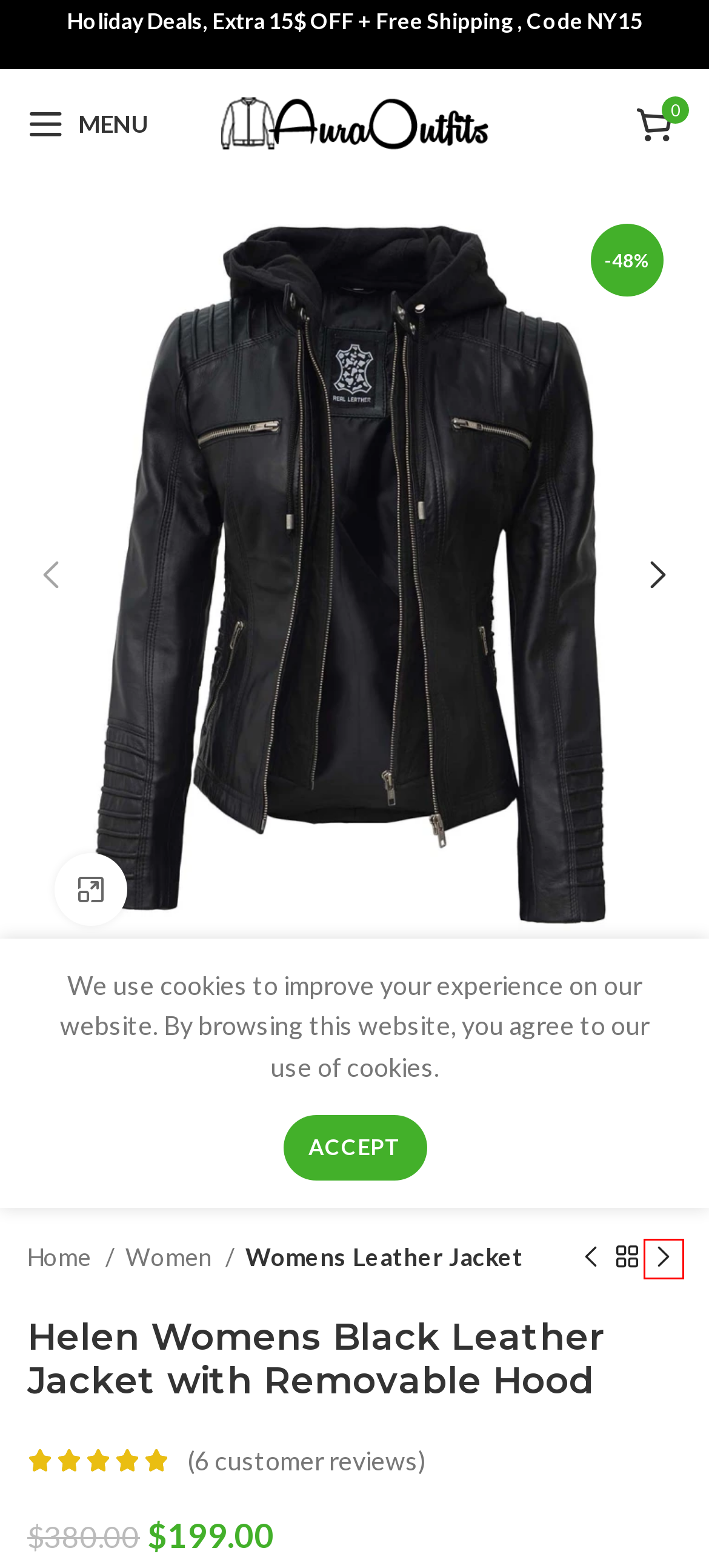Look at the screenshot of a webpage, where a red bounding box highlights an element. Select the best description that matches the new webpage after clicking the highlighted element. Here are the candidates:
A. Cart - Aura Outfits
B. Tv Series Jackets - Aura Outfits
C. Women Black Hooded jacket - Aura Outfits
D. AuraOutfits - Leather Jackets & Coats - Best Price Guaranteed
E. Womens Leather Jacket - Aura Outfits
F. Shop - Aura Outfits
G. Privacy Policy - Aura Outfits
H. Brown Bomber Leather Jacket With Removable Hood - Aura Outfits

H